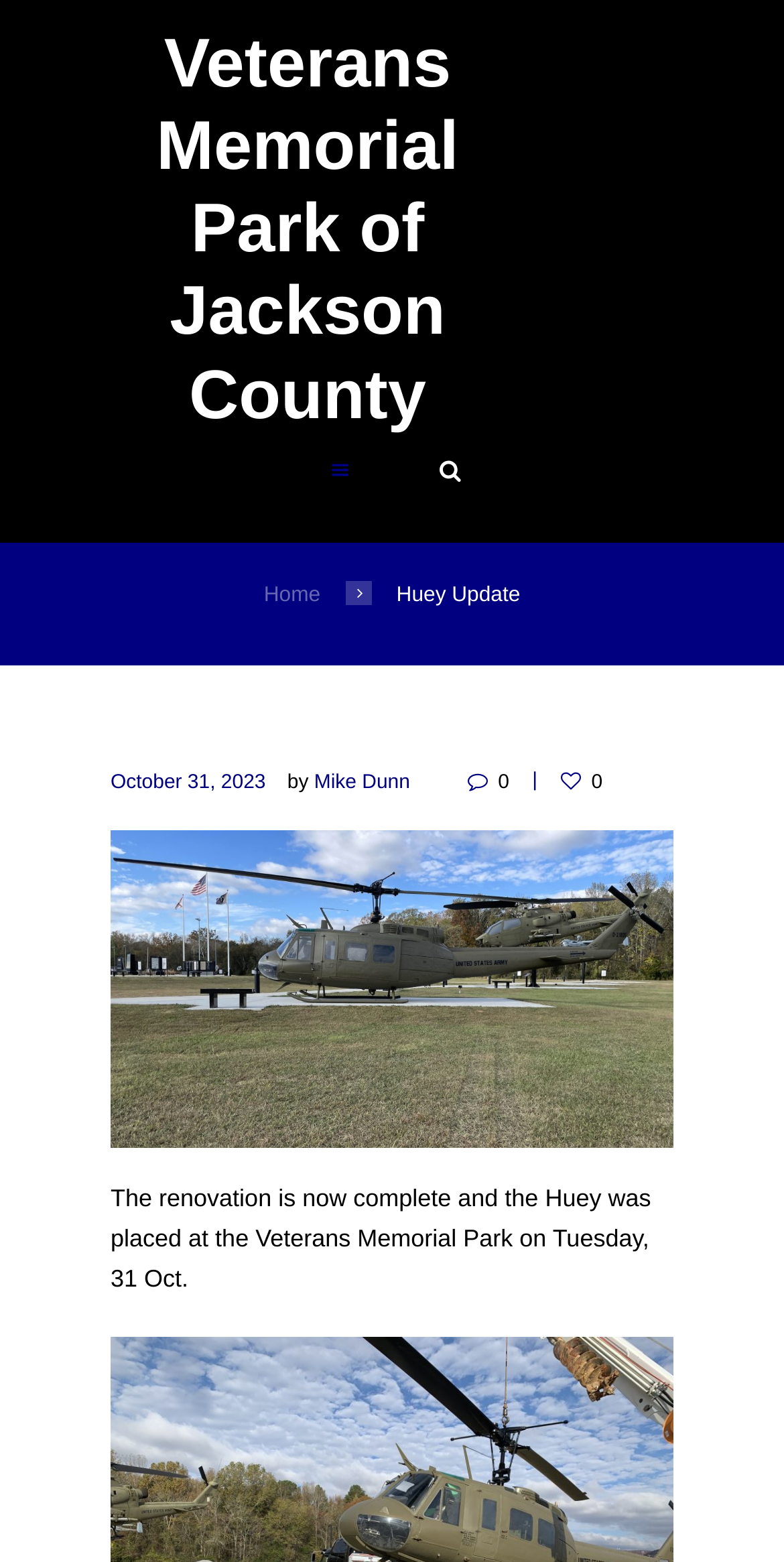Find the bounding box coordinates for the element described here: "0".

[0.716, 0.493, 0.768, 0.511]